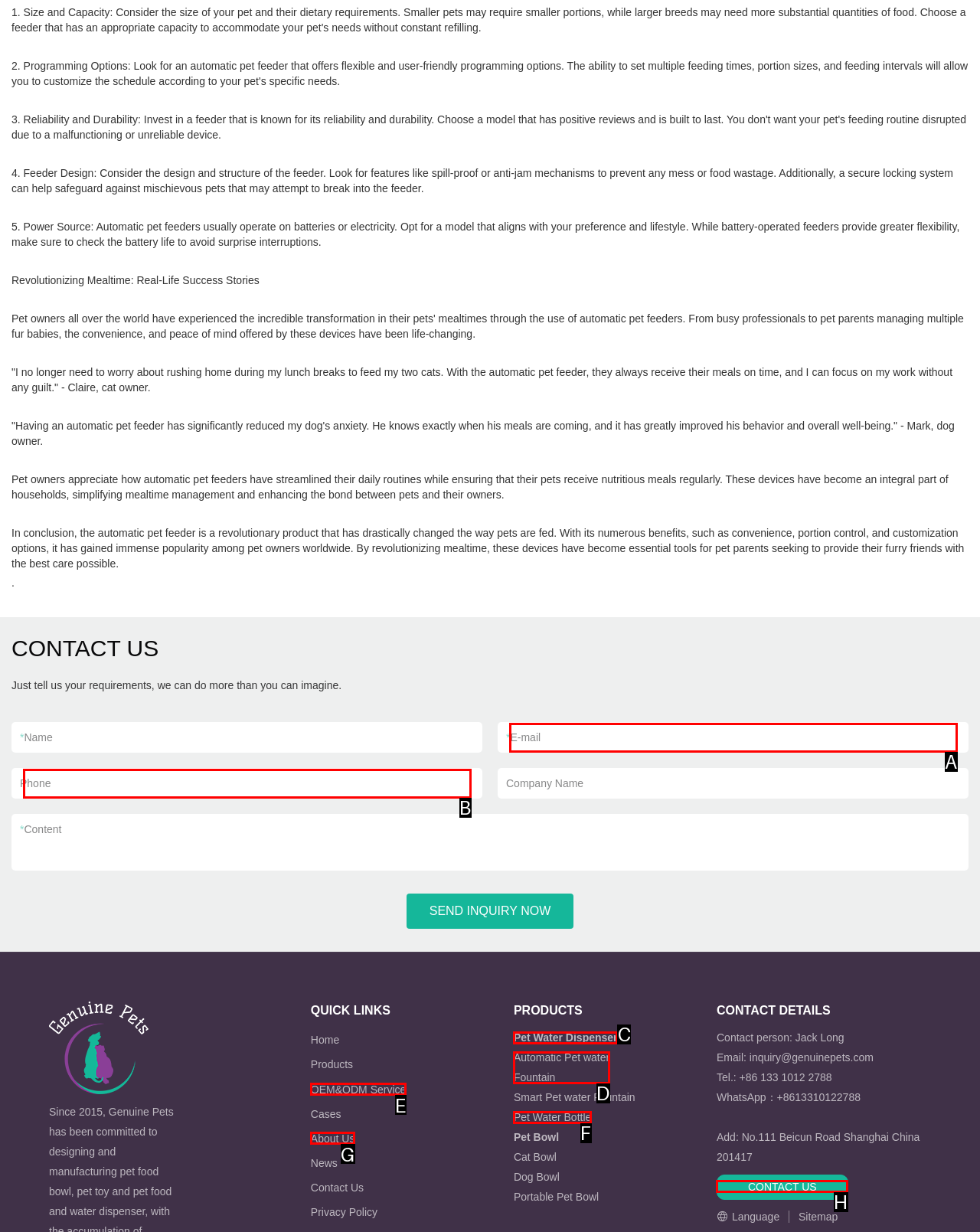Identify the correct UI element to click for this instruction: click the CONTACT US link
Respond with the appropriate option's letter from the provided choices directly.

H